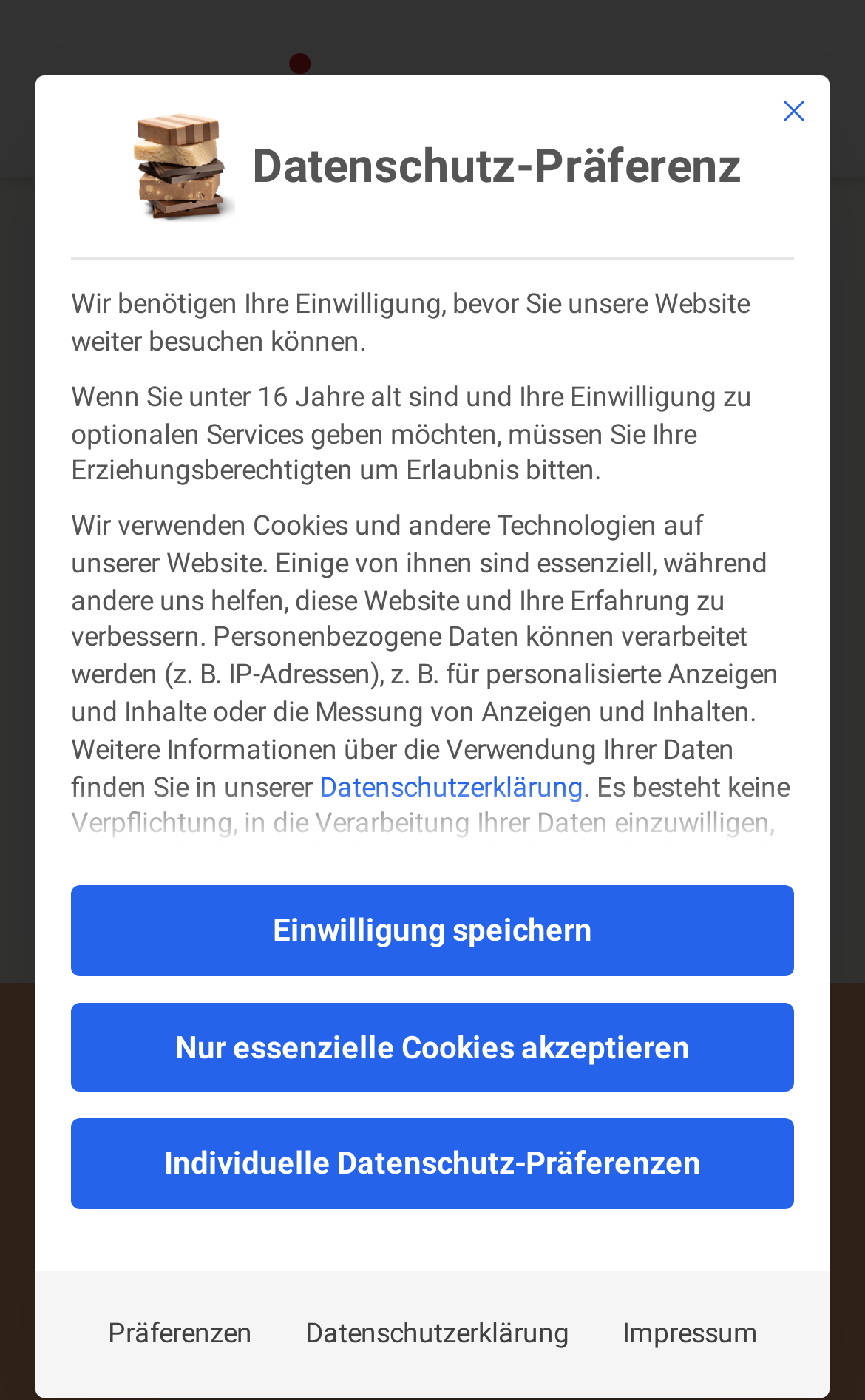Specify the bounding box coordinates of the region I need to click to perform the following instruction: "Click the 'Schließen' button". The coordinates must be four float numbers in the range of 0 to 1, i.e., [left, top, right, bottom].

[0.877, 0.054, 0.959, 0.105]